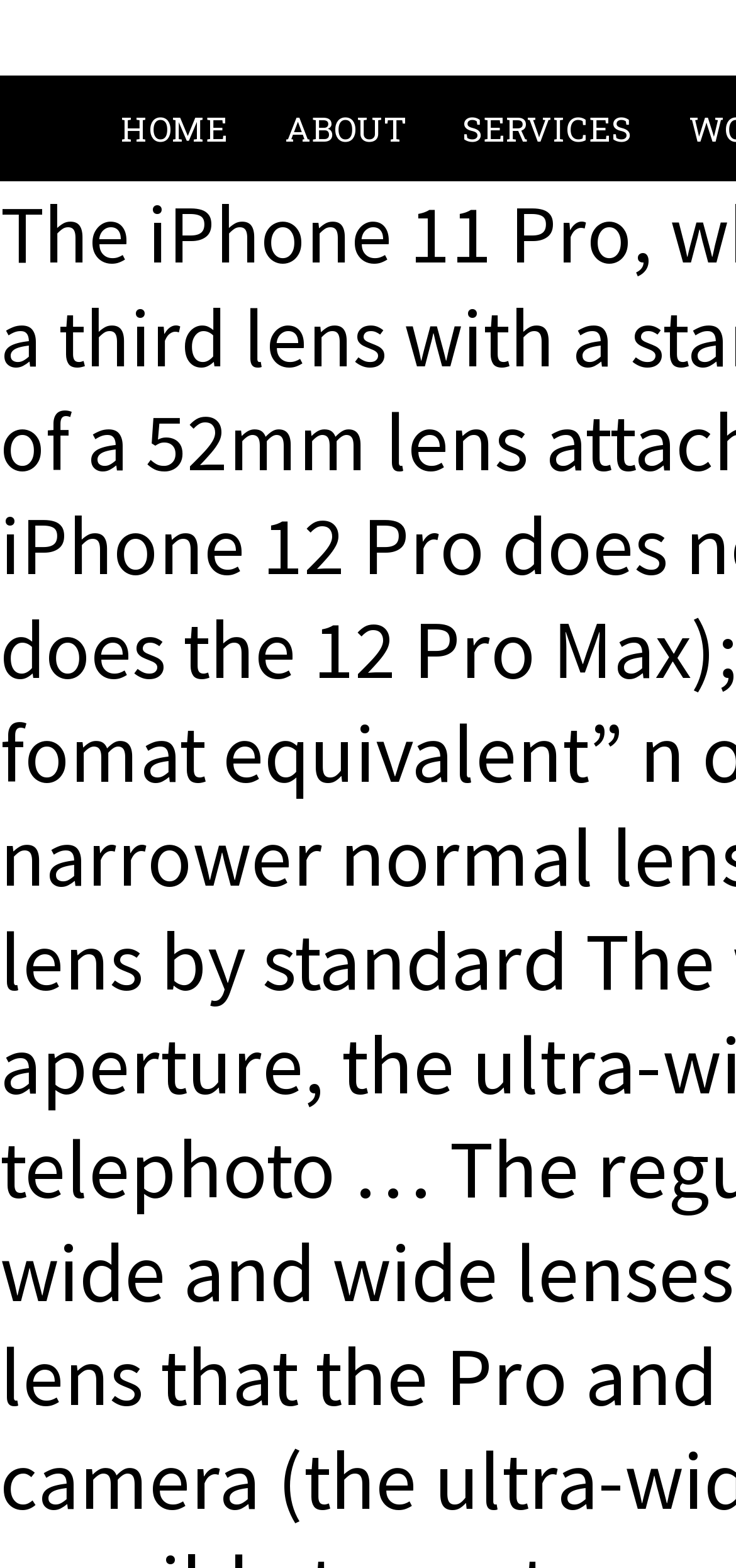Based on the element description: "About", identify the bounding box coordinates for this UI element. The coordinates must be four float numbers between 0 and 1, listed as [left, top, right, bottom].

[0.349, 0.055, 0.59, 0.108]